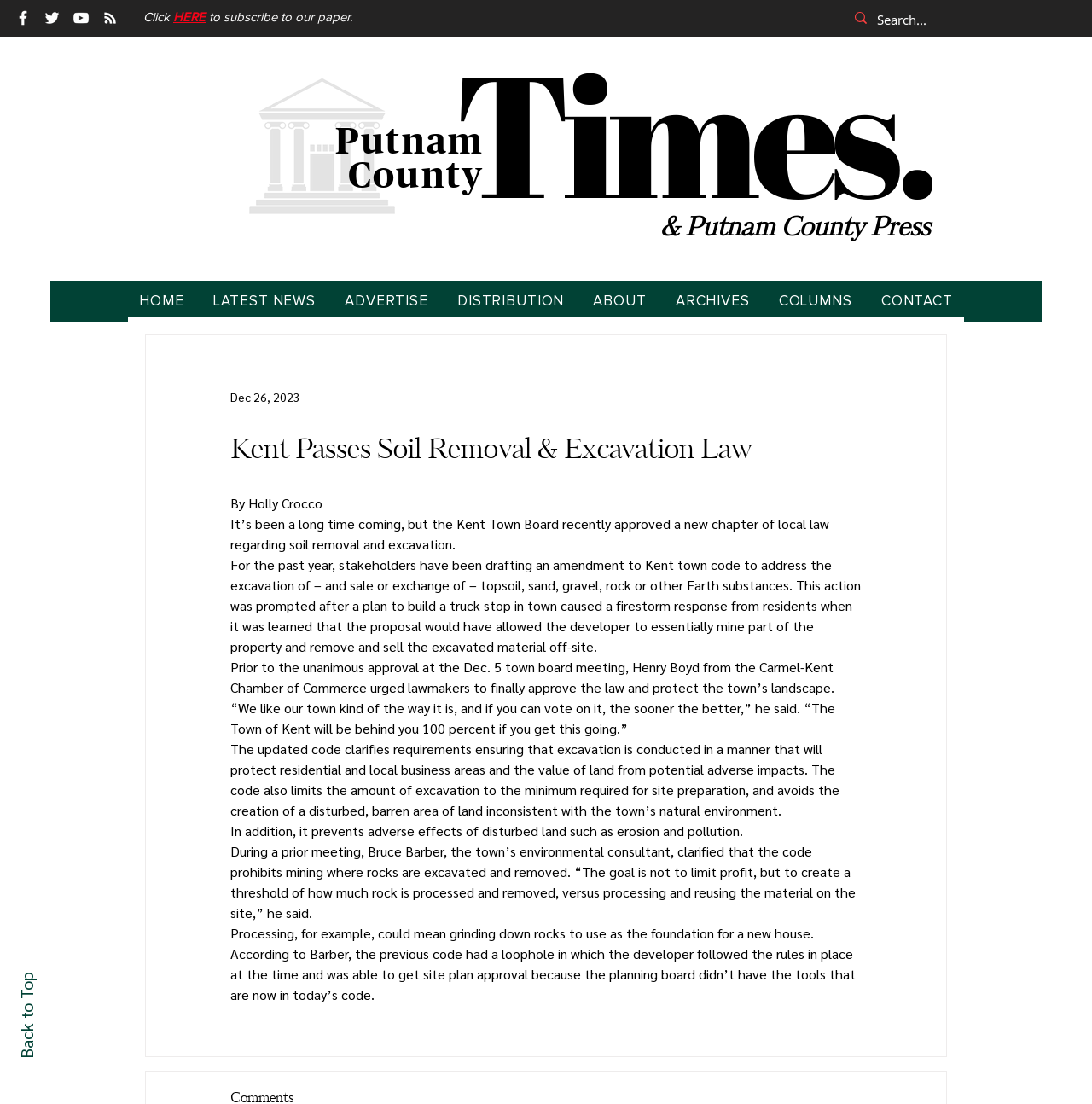Could you provide the bounding box coordinates for the portion of the screen to click to complete this instruction: "Read the latest news"?

[0.185, 0.259, 0.299, 0.287]